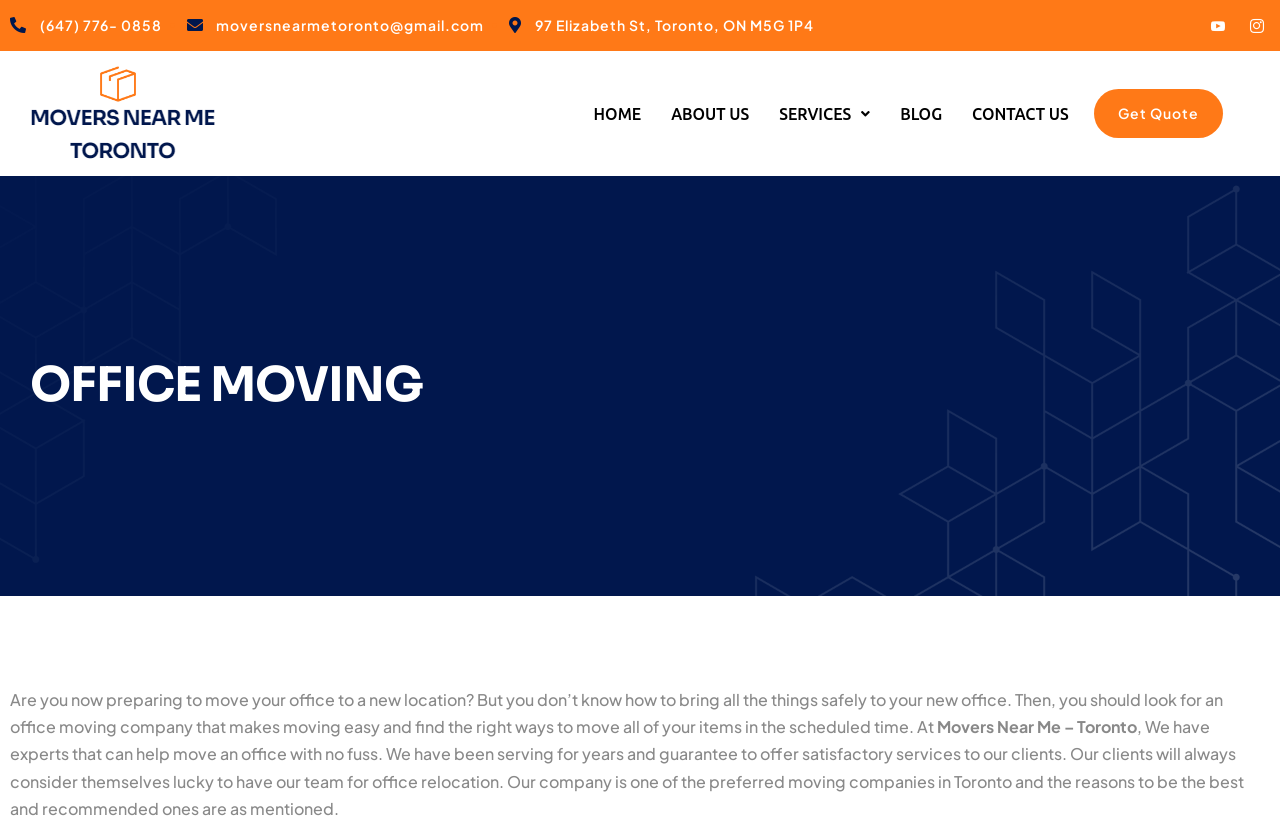Based on the image, provide a detailed response to the question:
What is the address of the office moving company?

The address can be found at the top of the webpage, in the third static text element, which is '97 Elizabeth St, Toronto, ON M5G 1P4'.